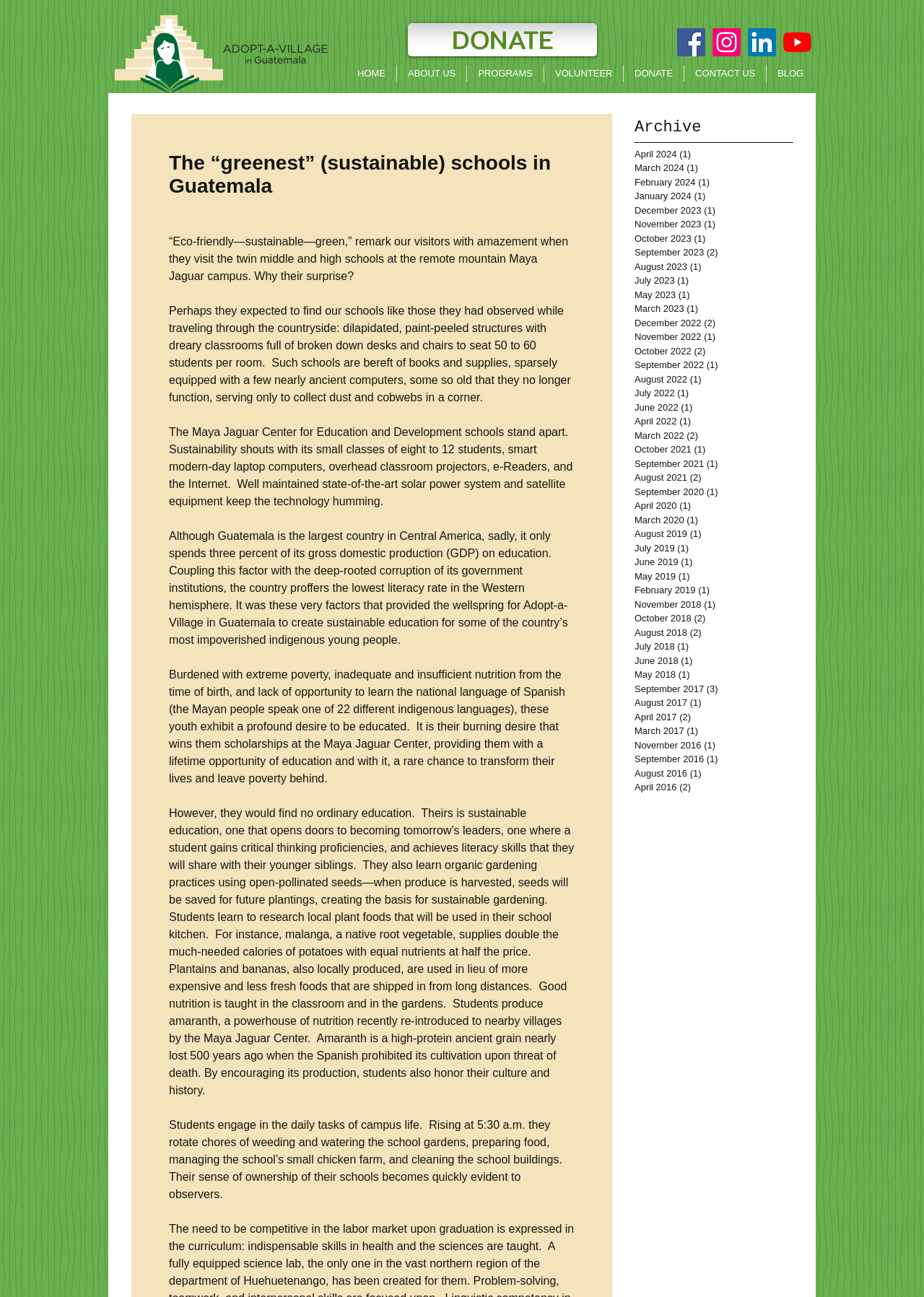Specify the bounding box coordinates of the area that needs to be clicked to achieve the following instruction: "Read the ABOUT US page".

[0.43, 0.05, 0.505, 0.063]